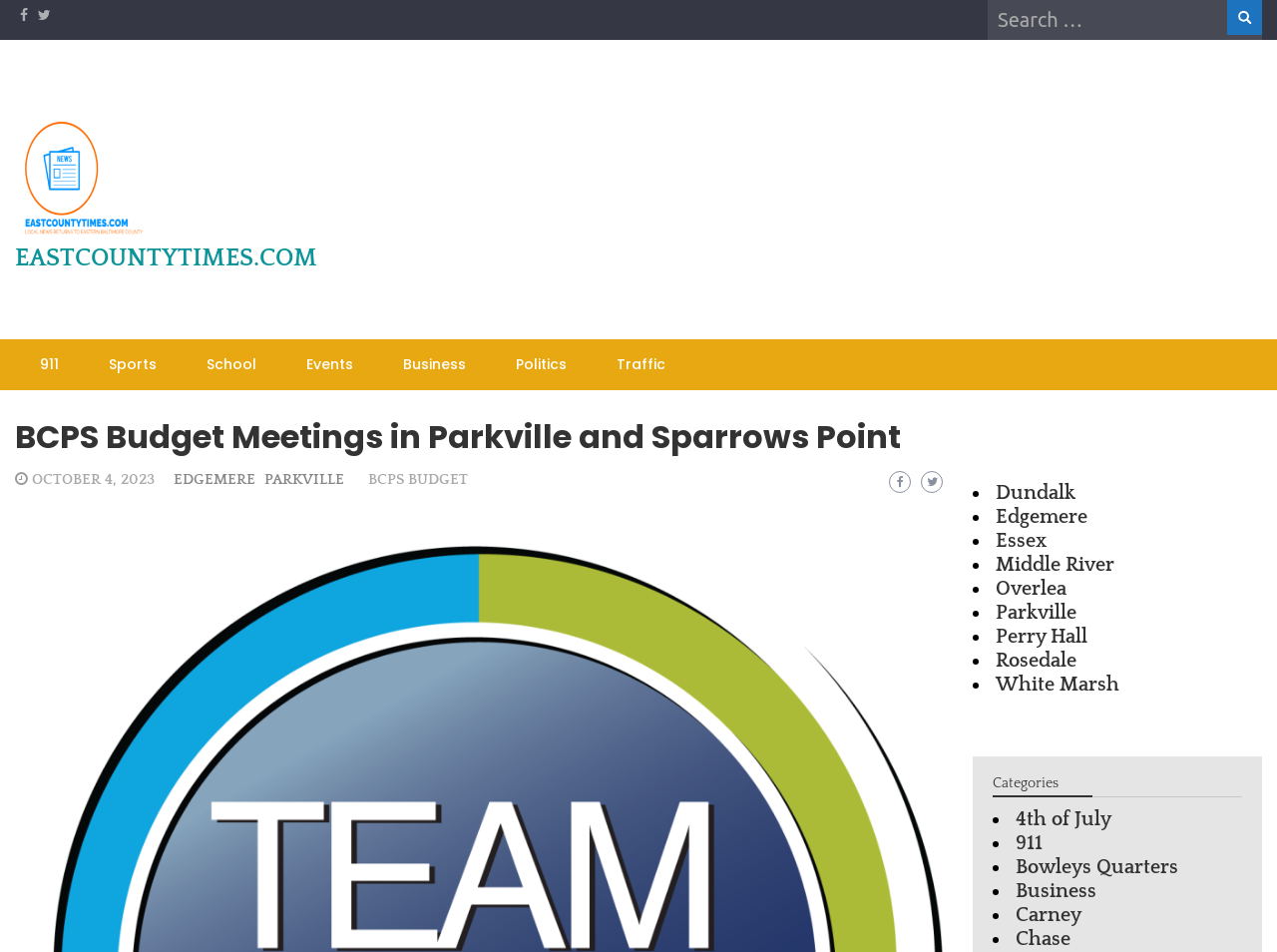Identify the bounding box coordinates of the element that should be clicked to fulfill this task: "View article about Chase Stokes' rise to fame". The coordinates should be provided as four float numbers between 0 and 1, i.e., [left, top, right, bottom].

None